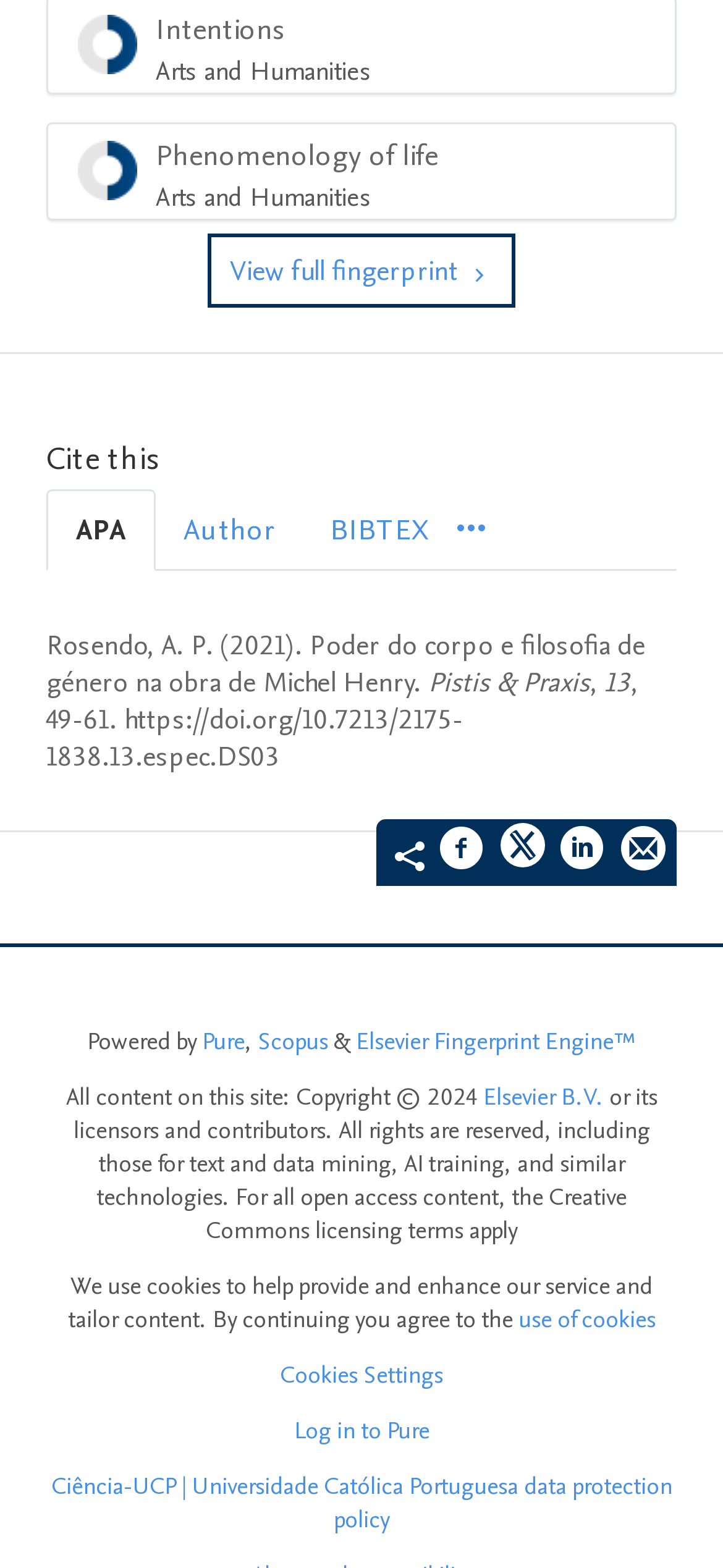Identify the coordinates of the bounding box for the element that must be clicked to accomplish the instruction: "Log in to Pure".

[0.406, 0.902, 0.594, 0.923]